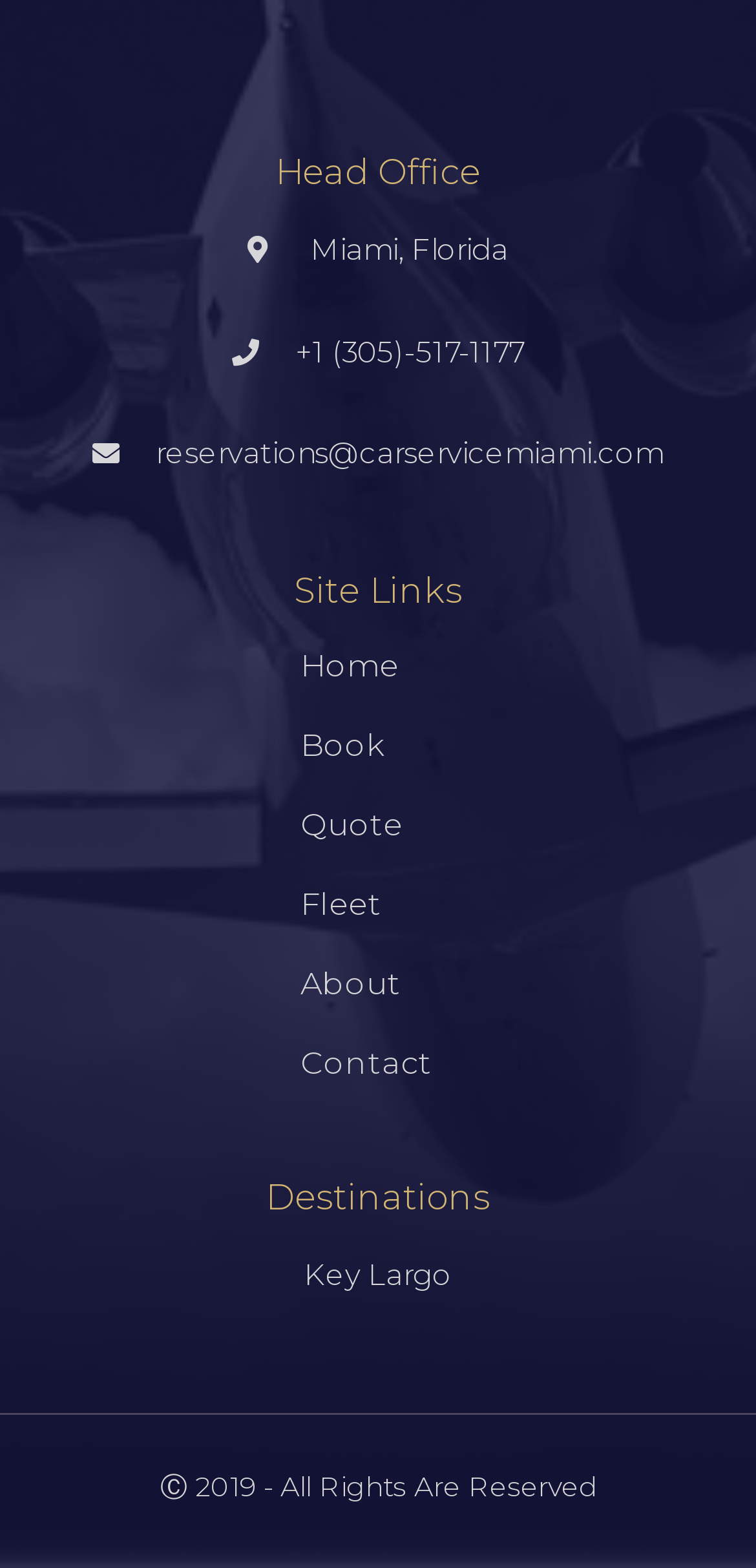Using floating point numbers between 0 and 1, provide the bounding box coordinates in the format (top-left x, top-left y, bottom-right x, bottom-right y). Locate the UI element described here: Key Largo

[0.026, 0.799, 0.974, 0.827]